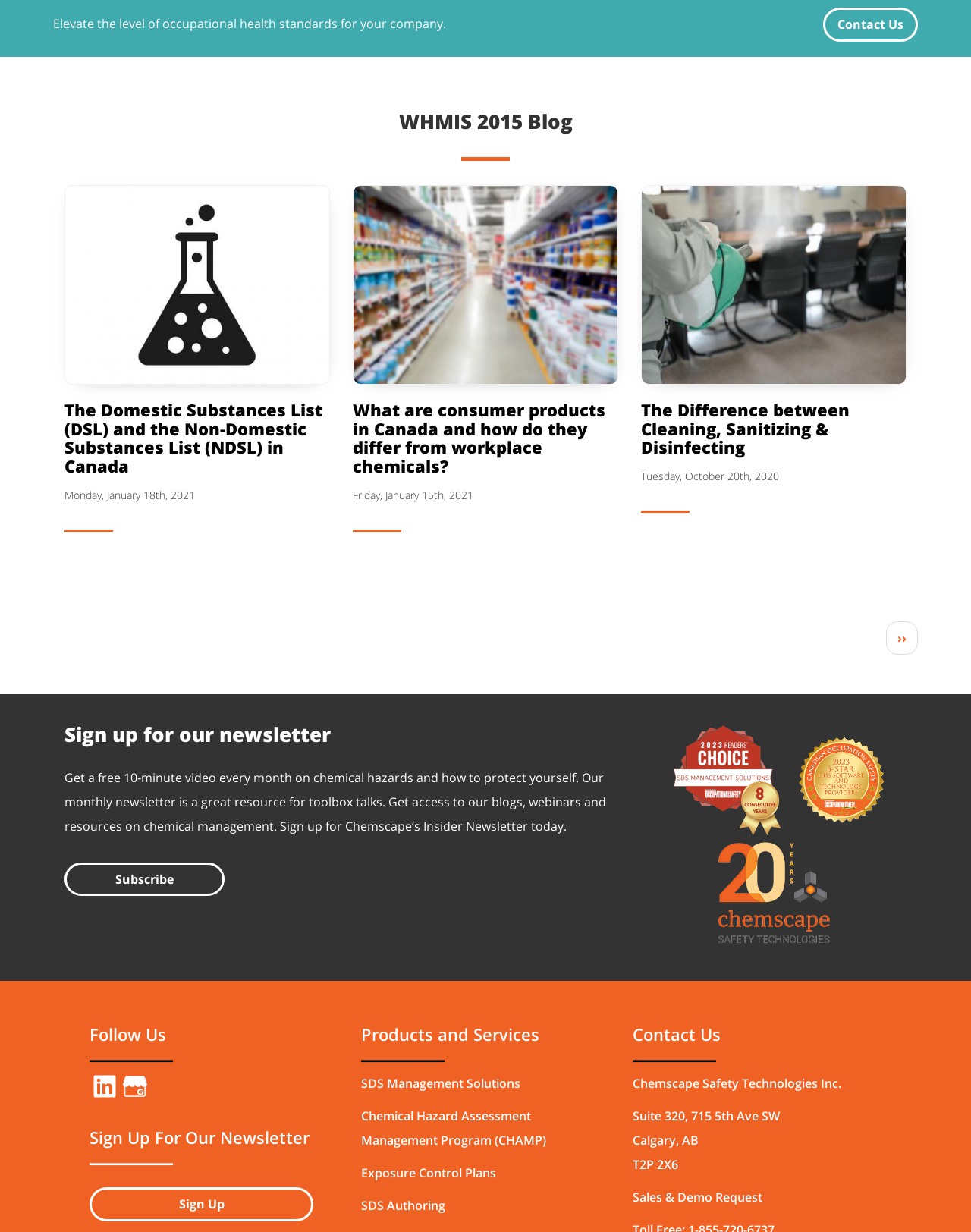Could you please study the image and provide a detailed answer to the question:
How many social media platforms are linked?

I counted the number of social media platforms linked by looking at the 'Follow Us' section, which contains links to LinkedIn and Google My Business.